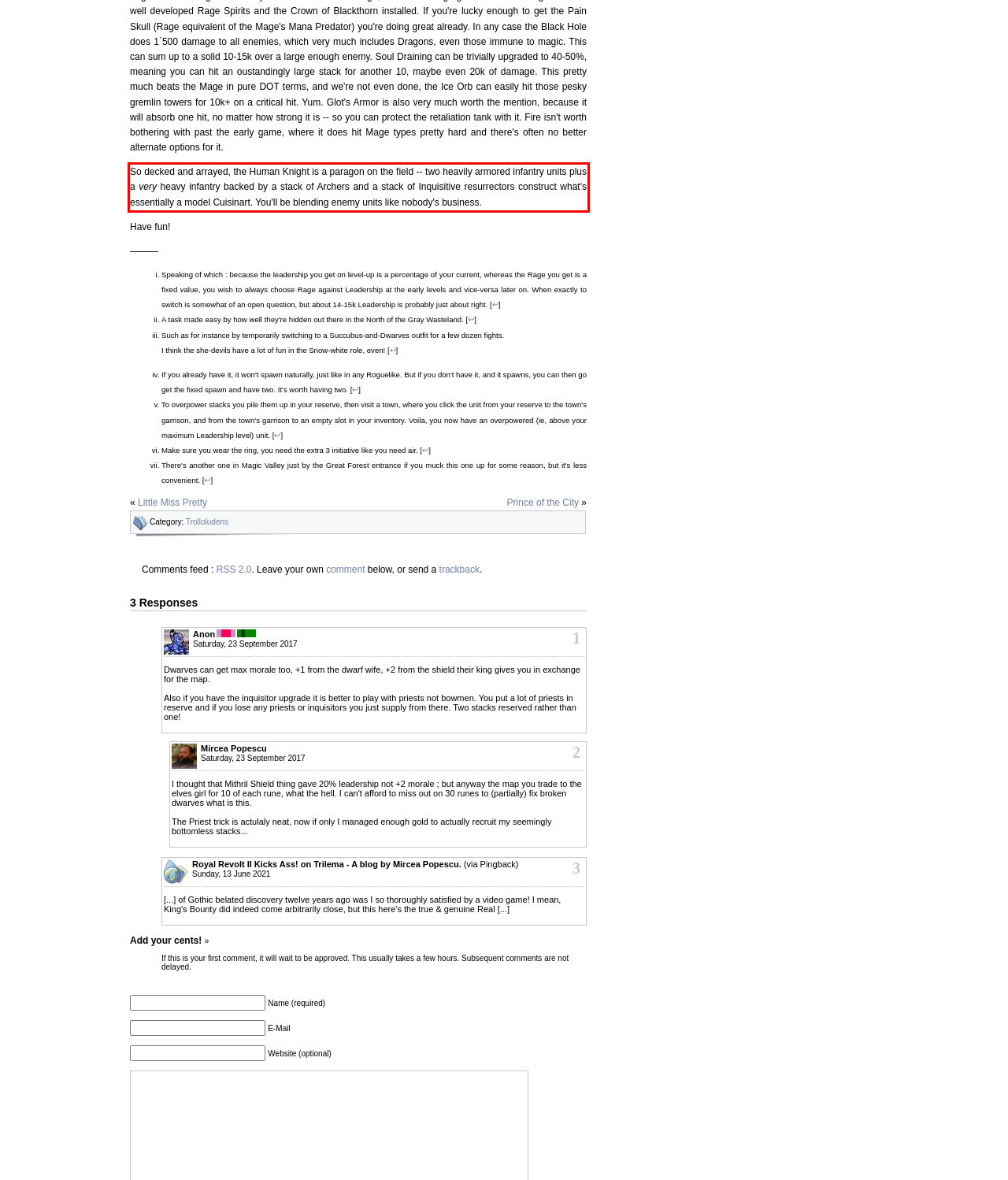Please examine the screenshot of the webpage and read the text present within the red rectangle bounding box.

So decked and arrayed, the Human Knight is a paragon on the field -- two heavily armored infantry units plus a very heavy infantry backed by a stack of Archers and a stack of Inquisitive resurrectors construct what's essentially a model Cuisinart. You'll be blending enemy units like nobody's business.